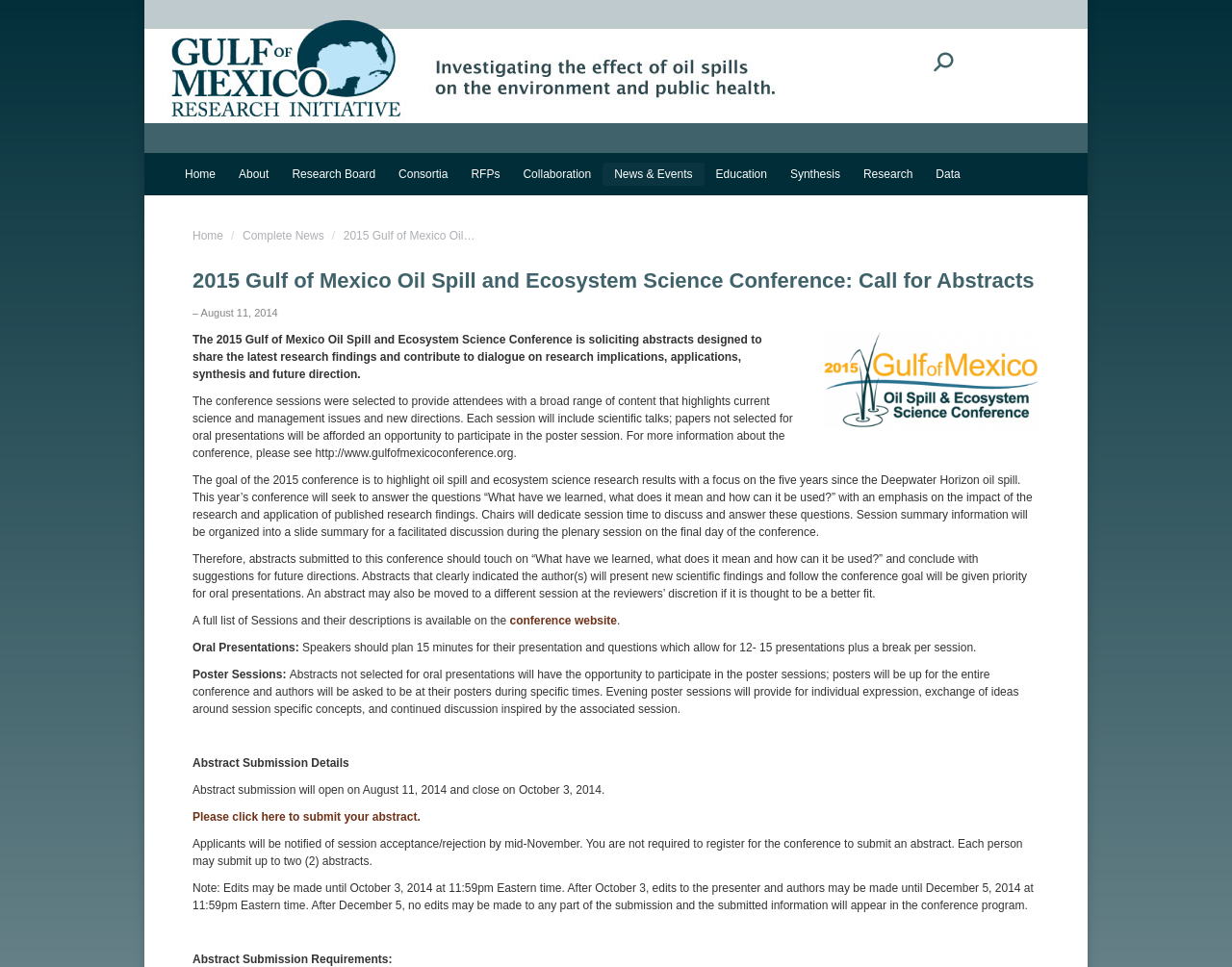How many abstracts can each person submit?
Examine the image and provide an in-depth answer to the question.

As stated in the abstract submission details, each person may submit up to two abstracts.